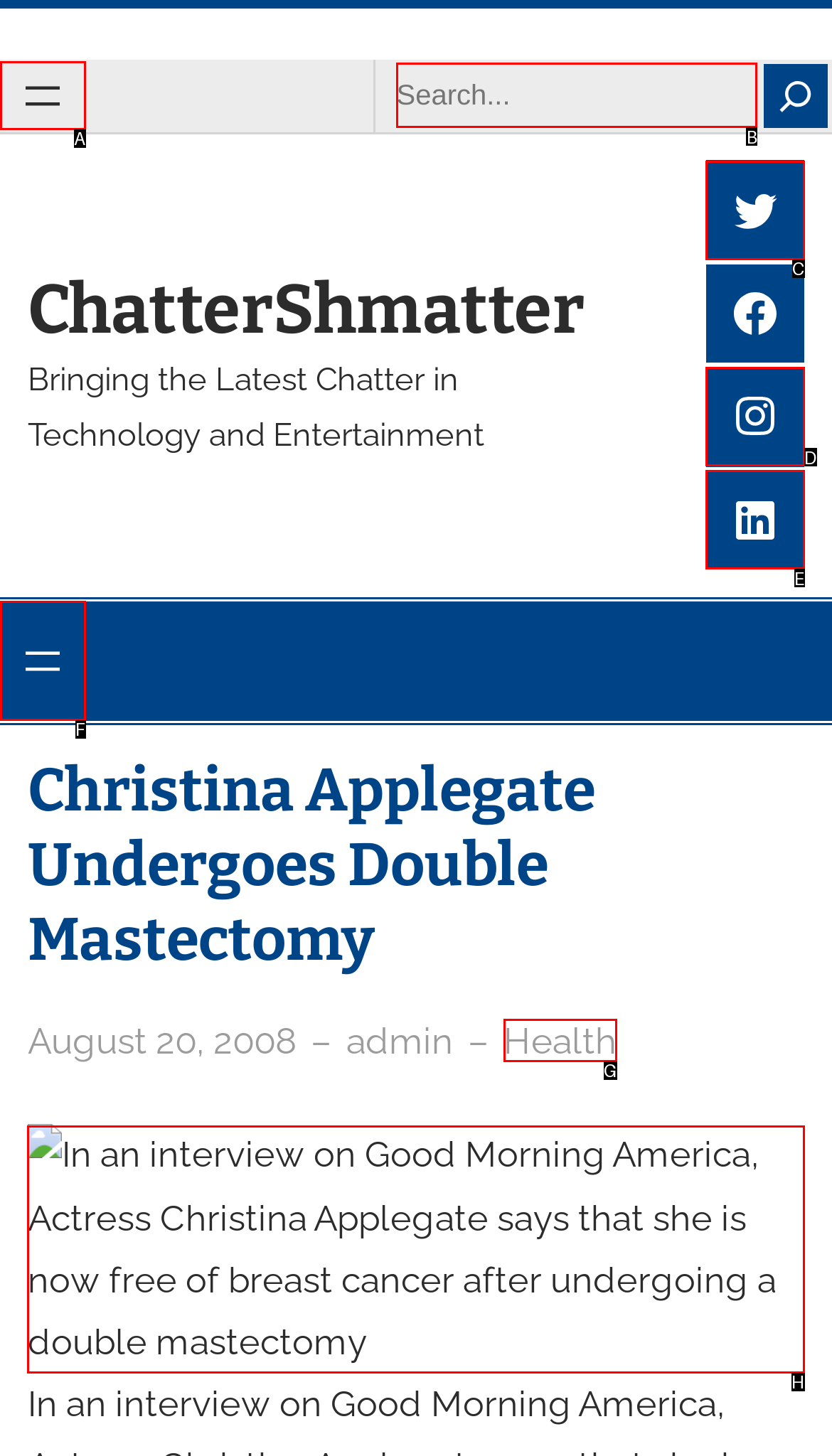Determine the letter of the UI element that you need to click to perform the task: View the article about Christina Applegate.
Provide your answer with the appropriate option's letter.

H